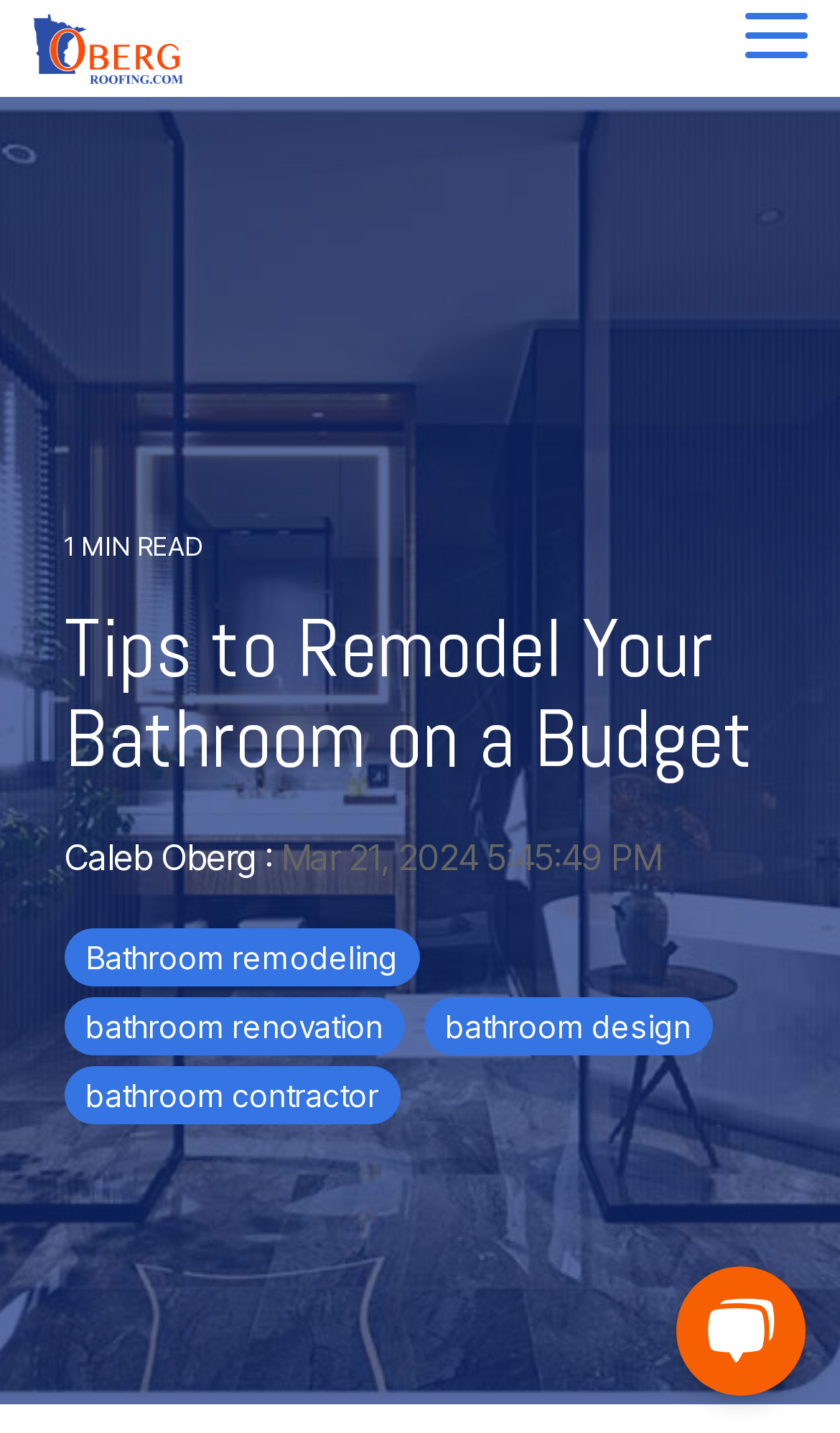Examine the screenshot and answer the question in as much detail as possible: What is the author of the article?

I found the author's name by looking at the text following the colon after the article's title. The text 'Caleb Oberg' is located at coordinates [0.077, 0.583, 0.315, 0.613] and is a static text element.